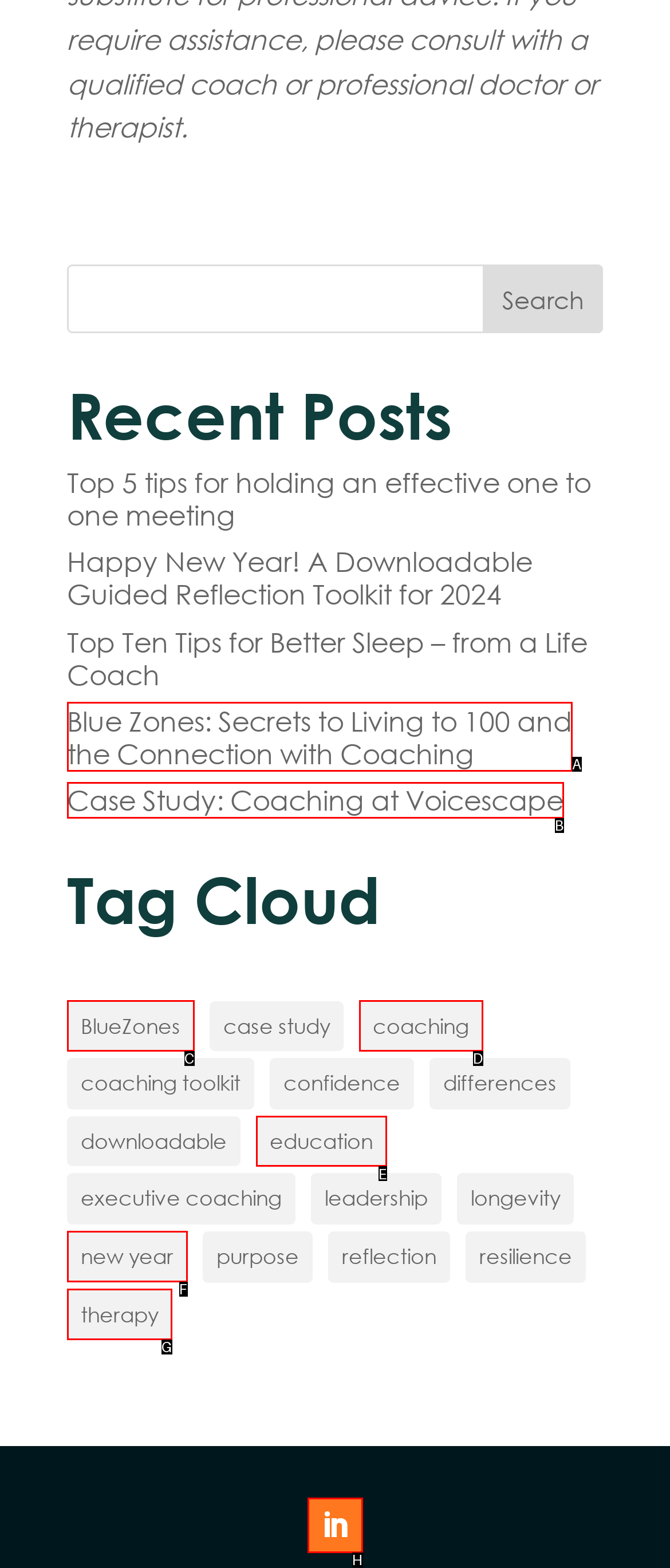Select the option that corresponds to the description: Web Design by Chameleon Studios
Respond with the letter of the matching choice from the options provided.

None